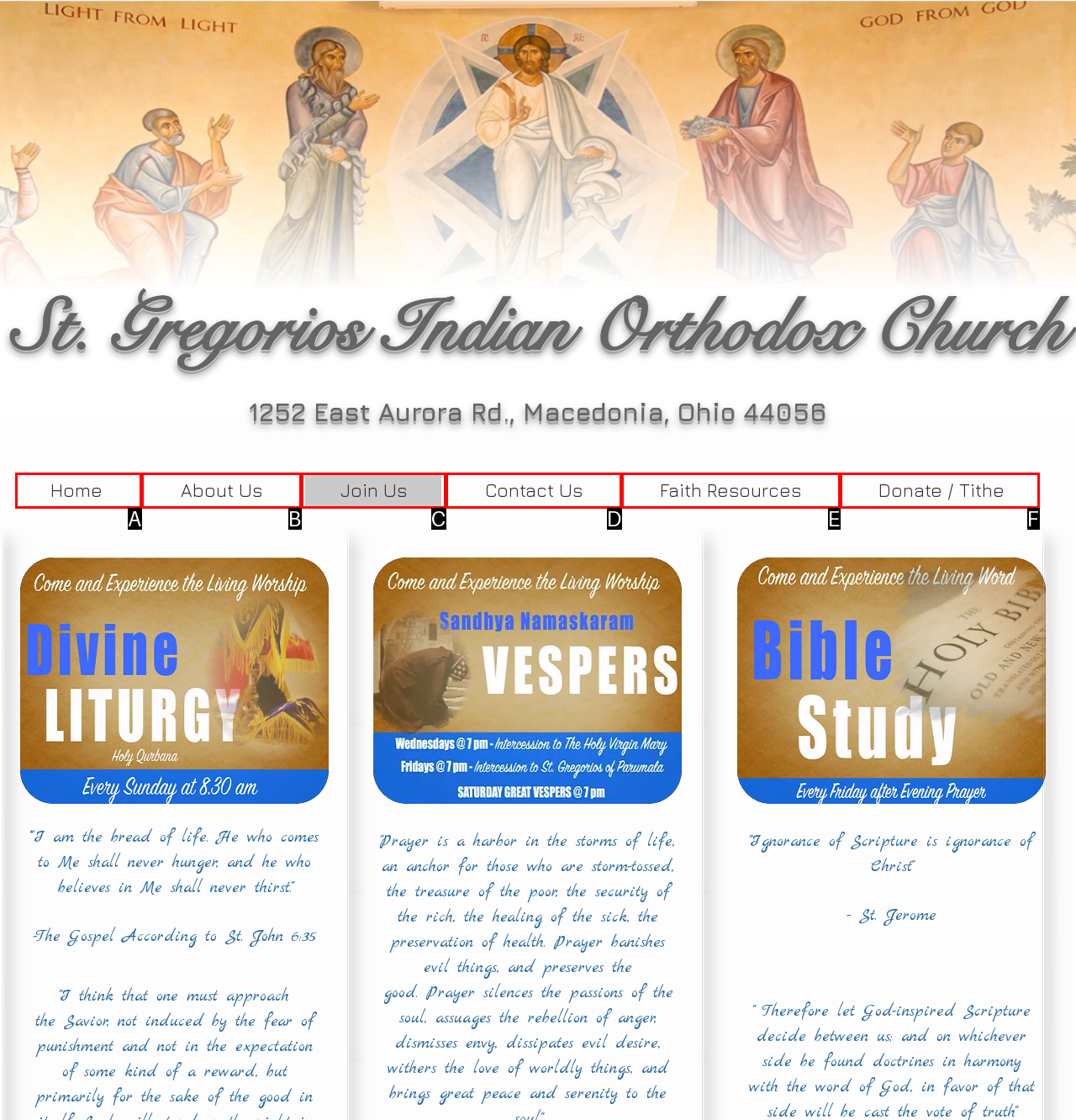Identify the option that corresponds to the description: Faith Resources. Provide only the letter of the option directly.

E